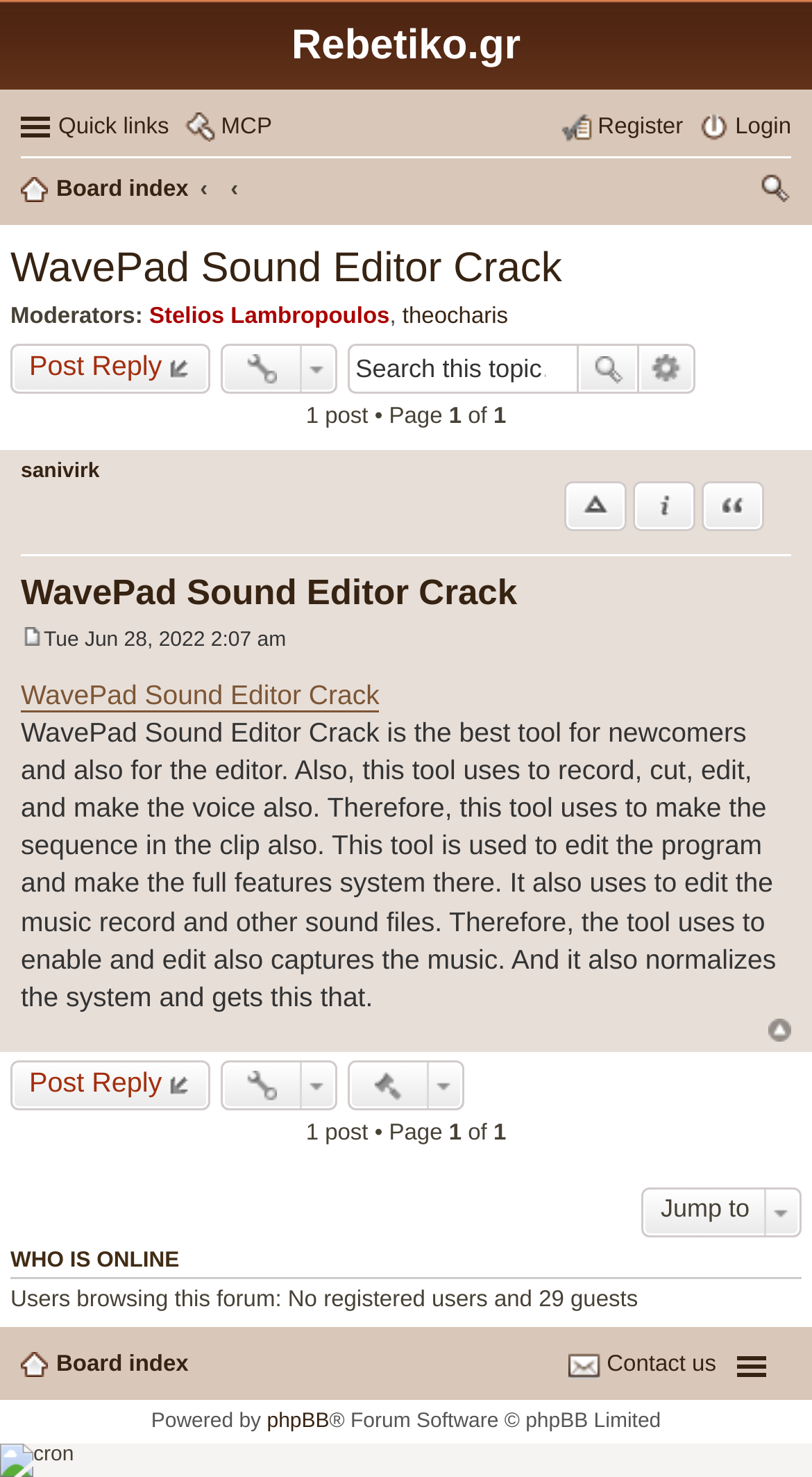Determine the bounding box coordinates of the target area to click to execute the following instruction: "Quote a post."

[0.864, 0.326, 0.941, 0.36]